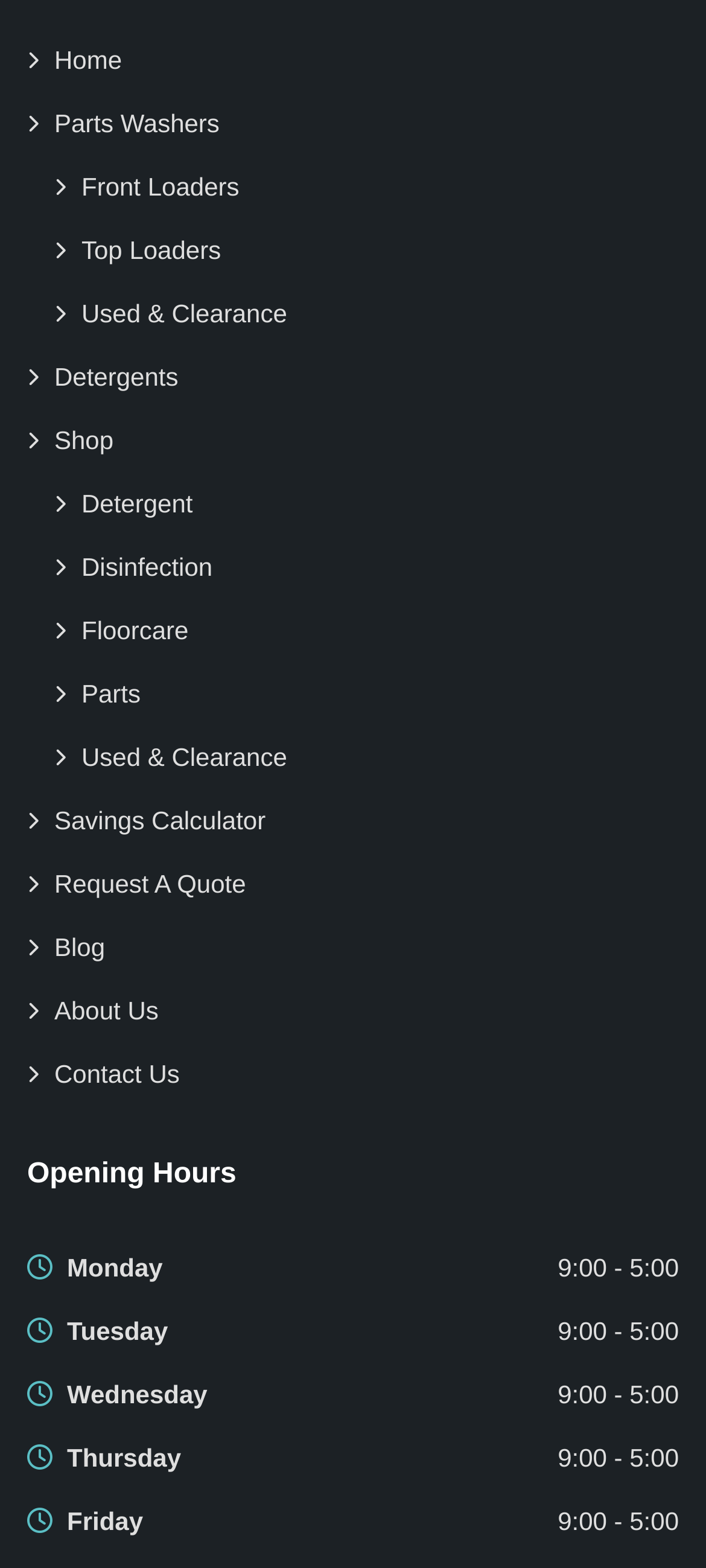Please look at the image and answer the question with a detailed explanation: How many types of products are listed under the 'Shop' category?

Under the 'Shop' category, there are five types of products listed, including 'Detergent', 'Disinfection', 'Floorcare', 'Parts', and 'Used & Clearance'.